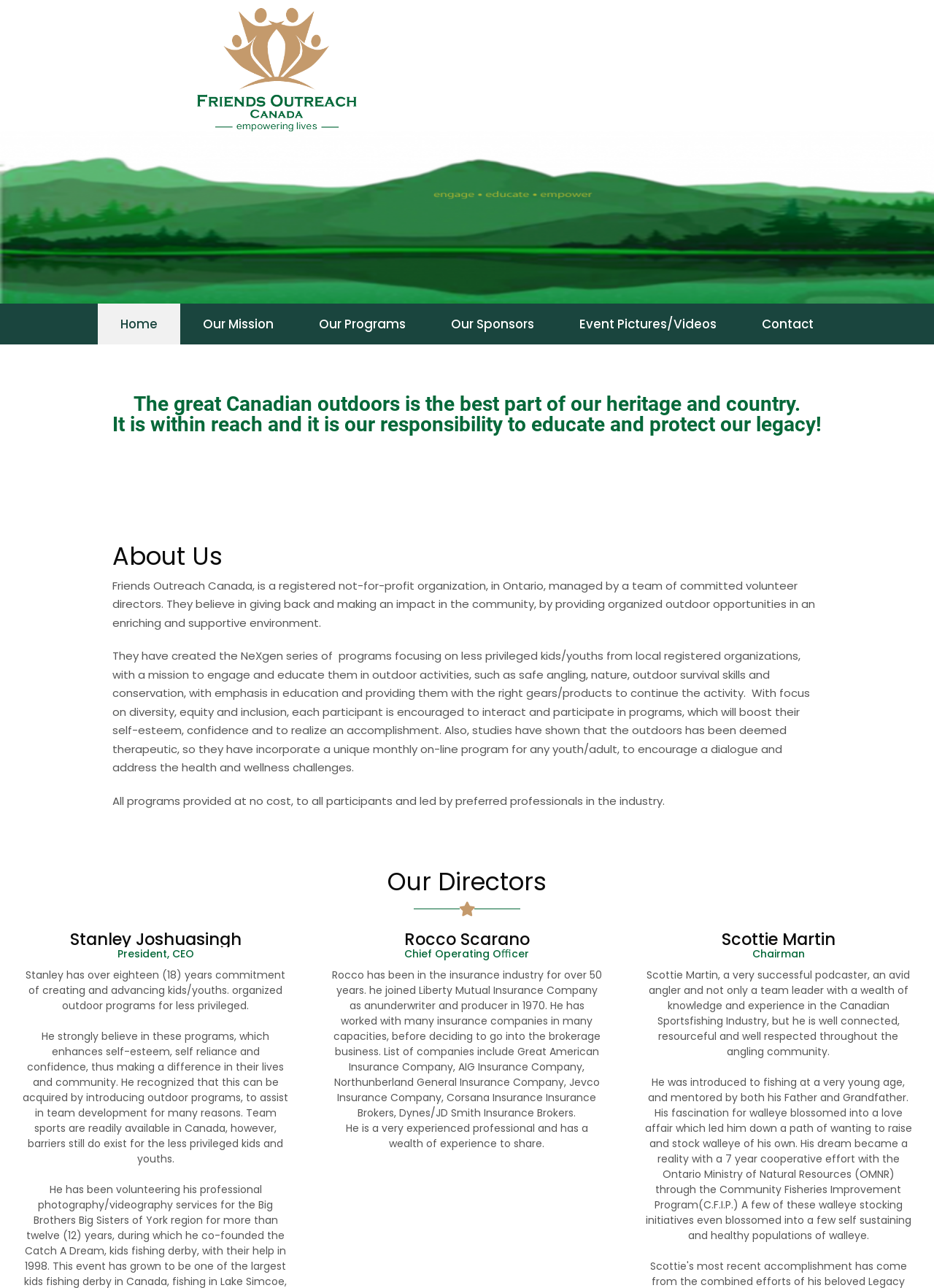What is the position of Rocco Scarano?
Kindly give a detailed and elaborate answer to the question.

The position of Rocco Scarano can be found in the heading element with the text 'Chief Operating Officer'. This suggests that Rocco Scarano holds the position of Chief Operating Officer in the organization.